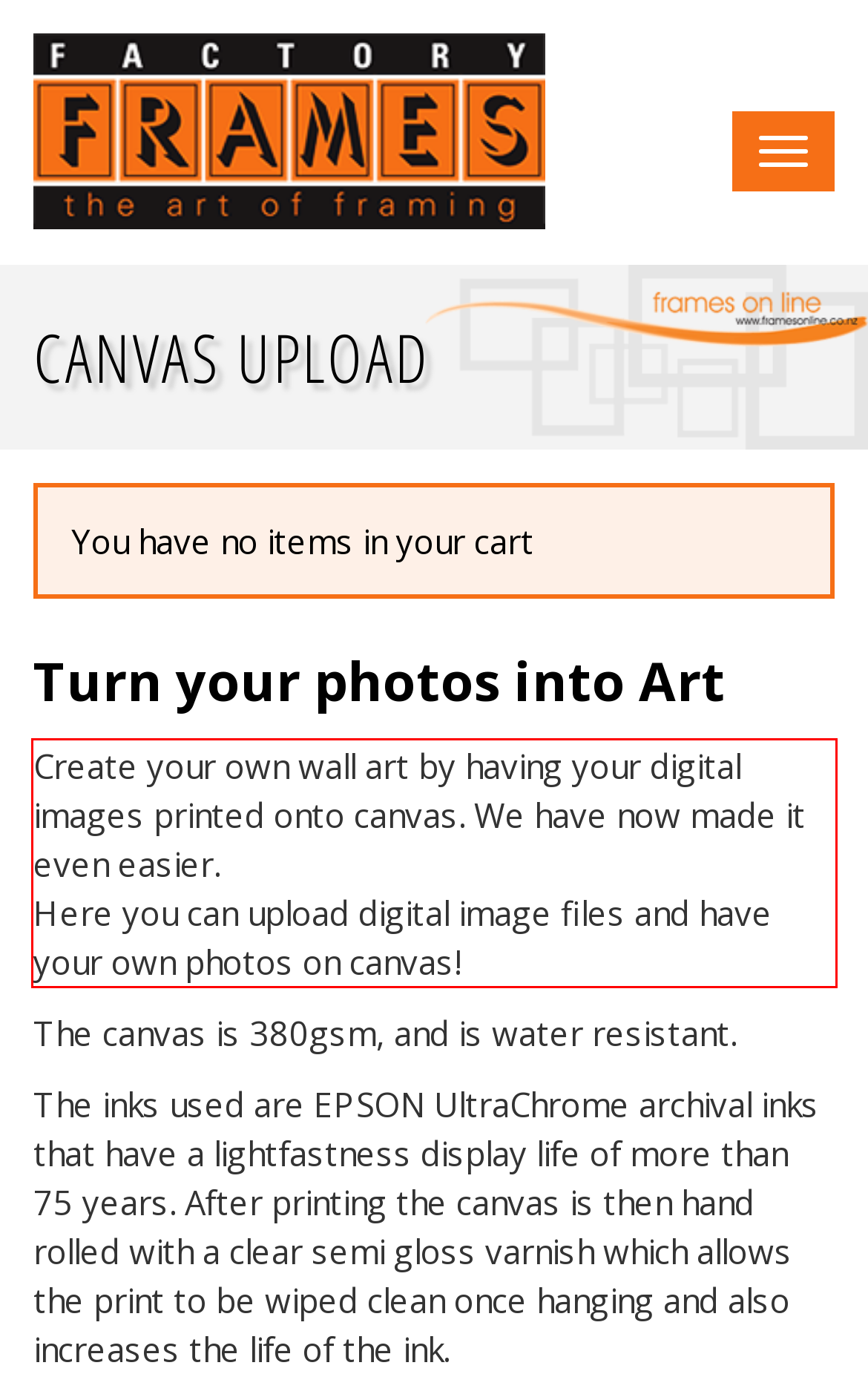From the screenshot of the webpage, locate the red bounding box and extract the text contained within that area.

Create your own wall art by having your digital images printed onto canvas. We have now made it even easier. Here you can upload digital image files and have your own photos on canvas!